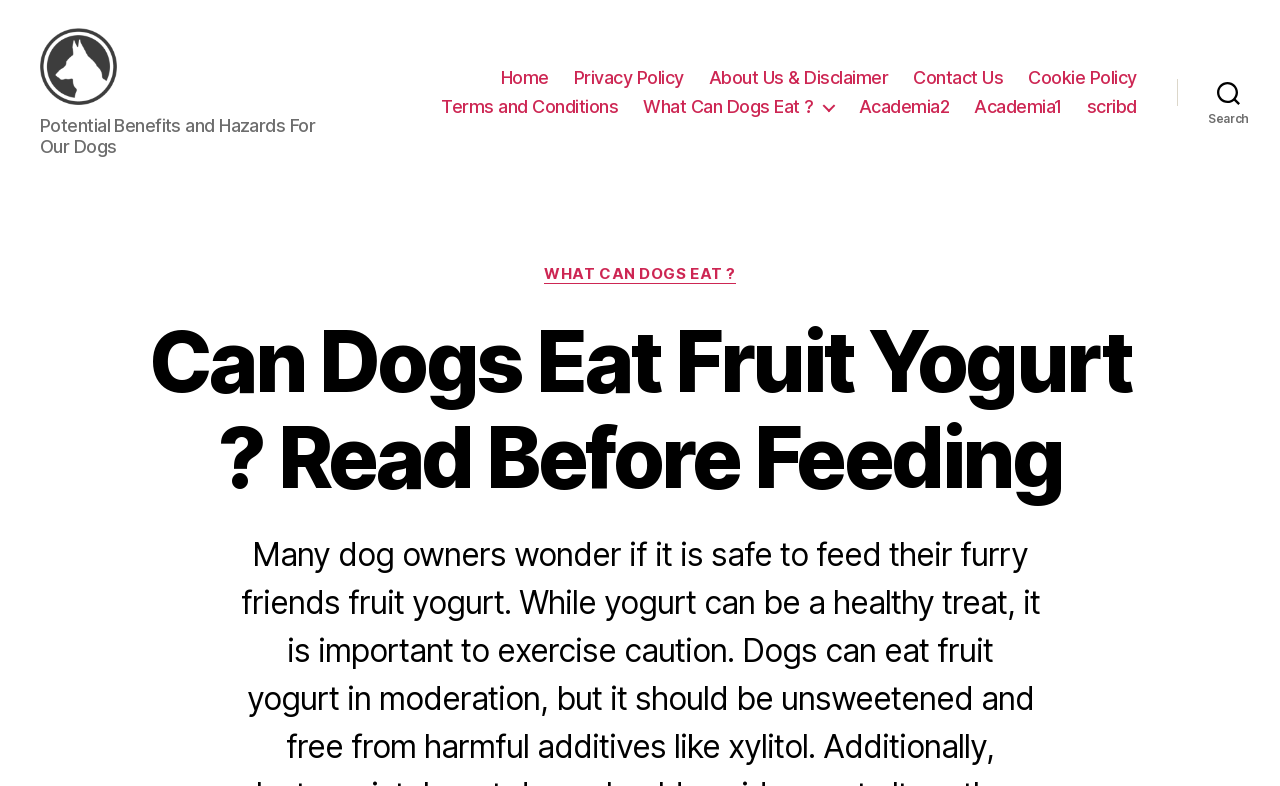What is the topic of the webpage?
Please answer the question with a detailed and comprehensive explanation.

The webpage's title 'Can Dogs Eat Fruit Yogurt? Read Before Feeding' and the static text 'Potential Benefits and Hazards For Our Dogs' suggest that the topic of the webpage is about whether dogs can eat fruit yogurt and the potential benefits and hazards of doing so.